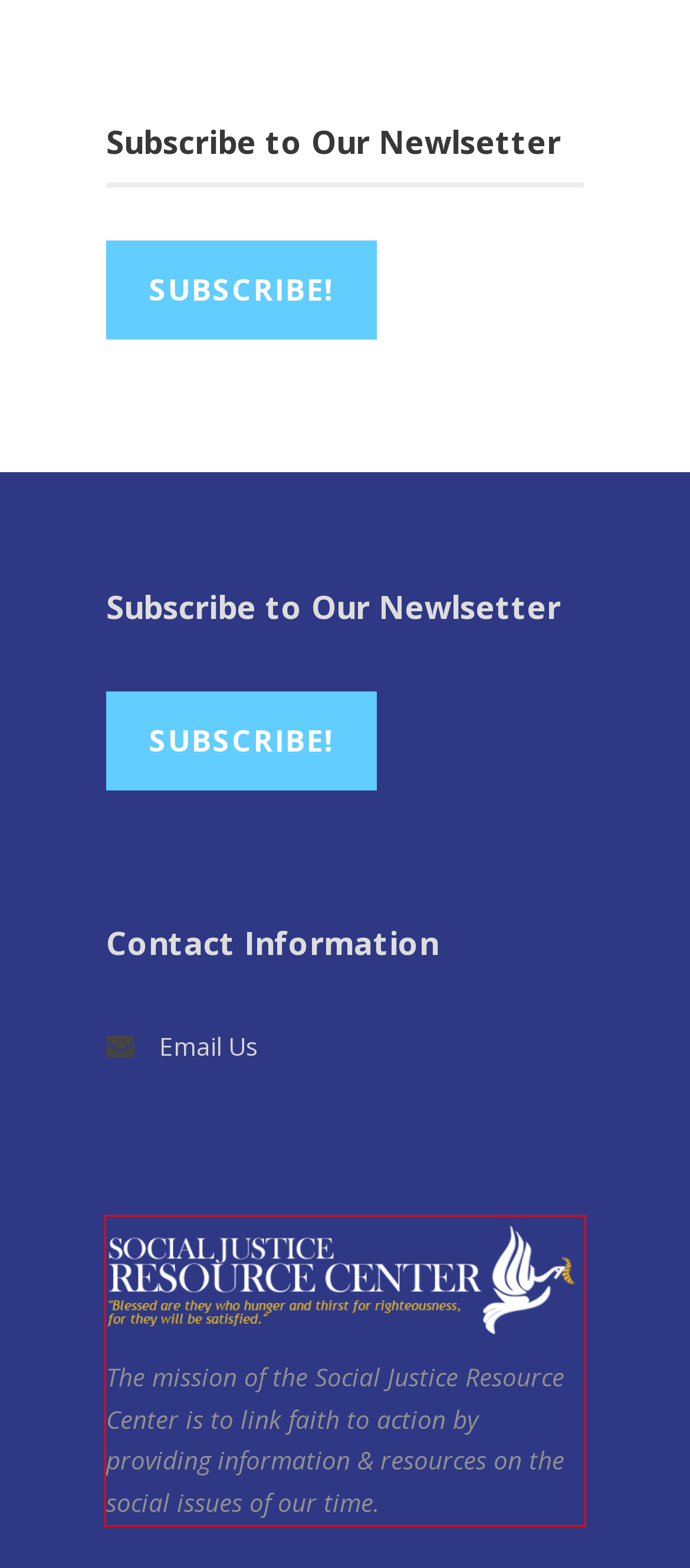In the given screenshot, locate the red bounding box and extract the text content from within it.

The mission of the Social Justice Resource Center is to link faith to action by providing information & resources on the social issues of our time.